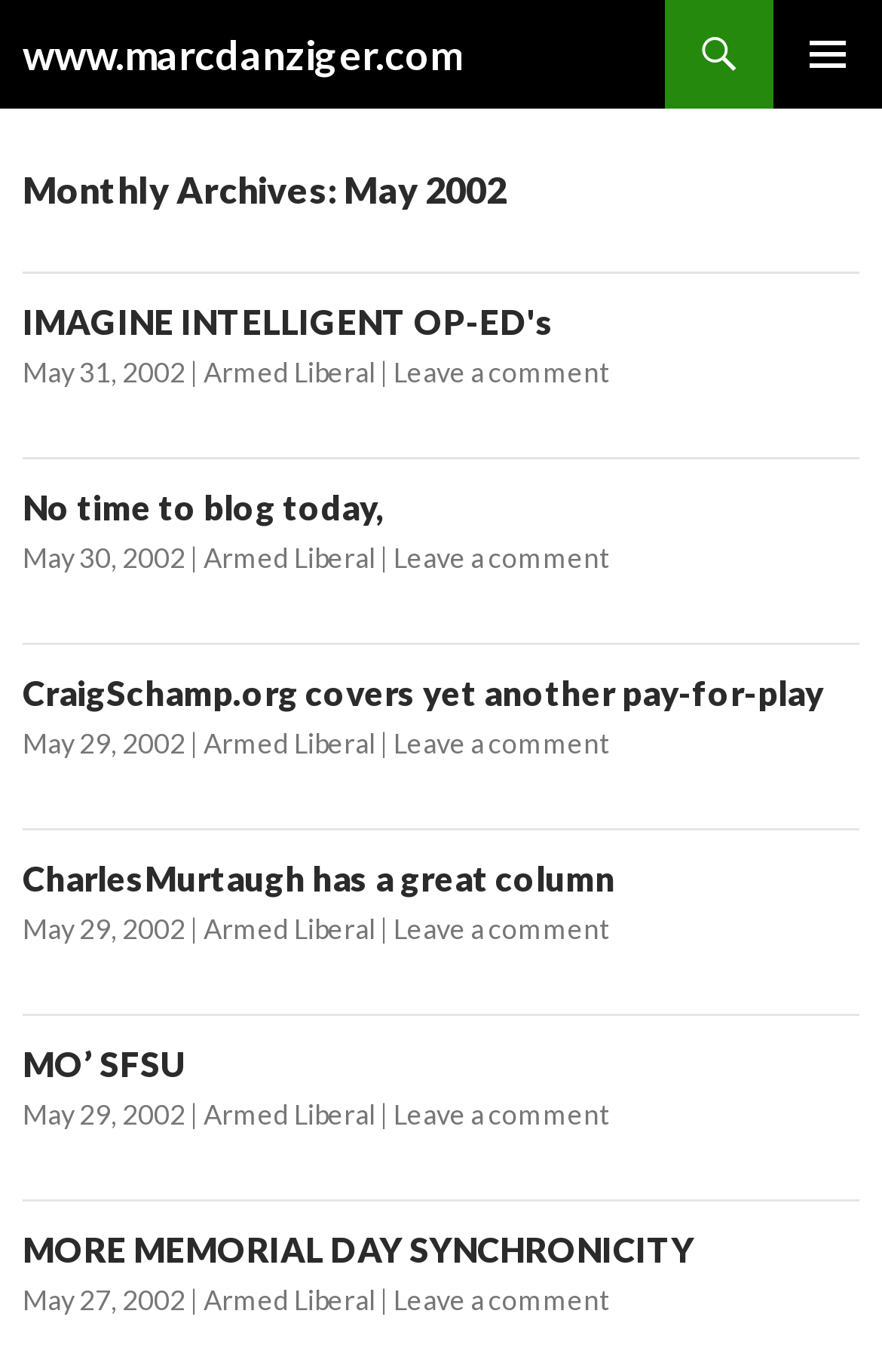Please answer the following question using a single word or phrase: 
How many articles are on this webpage?

5